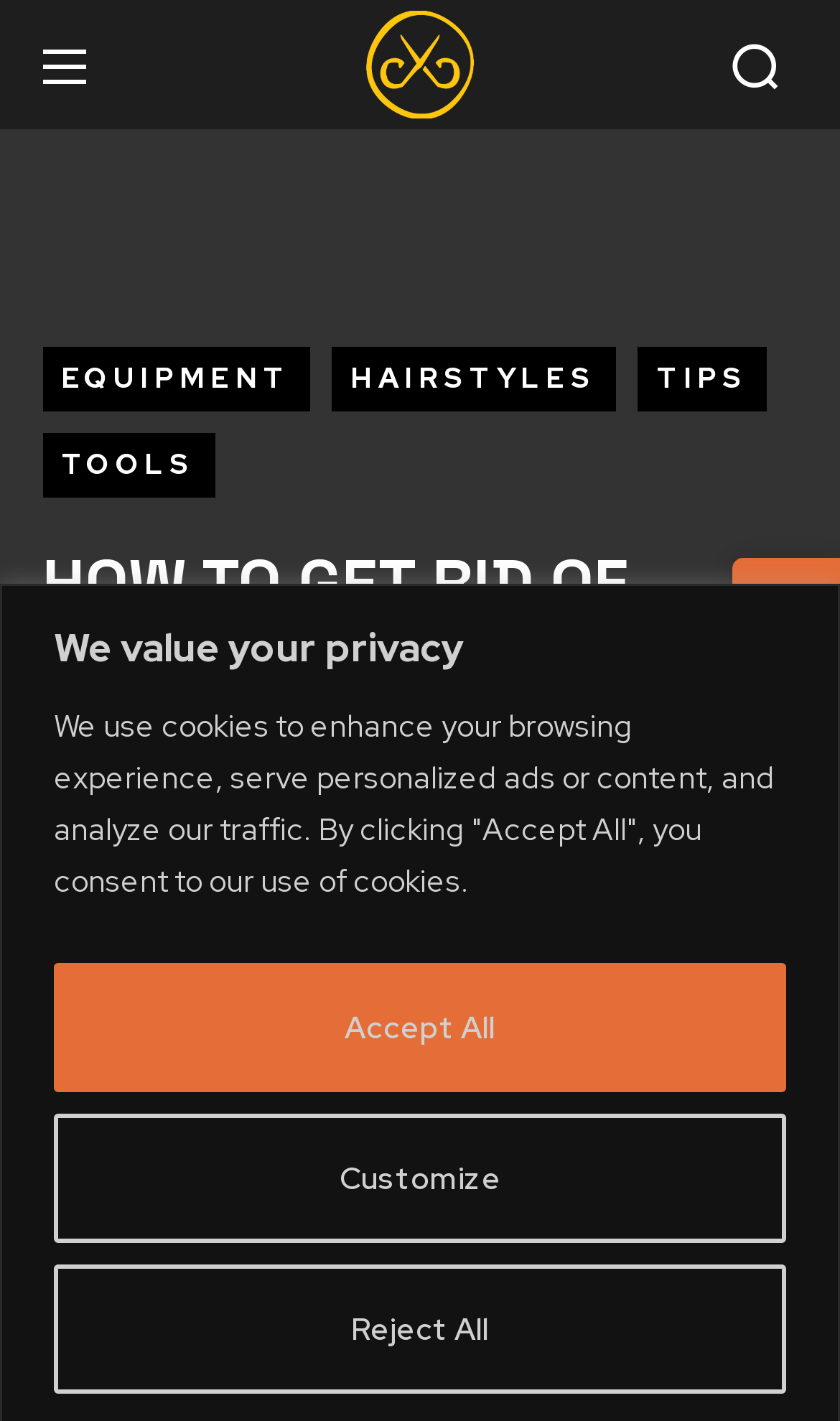Find and extract the text of the primary heading on the webpage.

HOW TO GET RID OF DARK CIRCLES FOR MEN